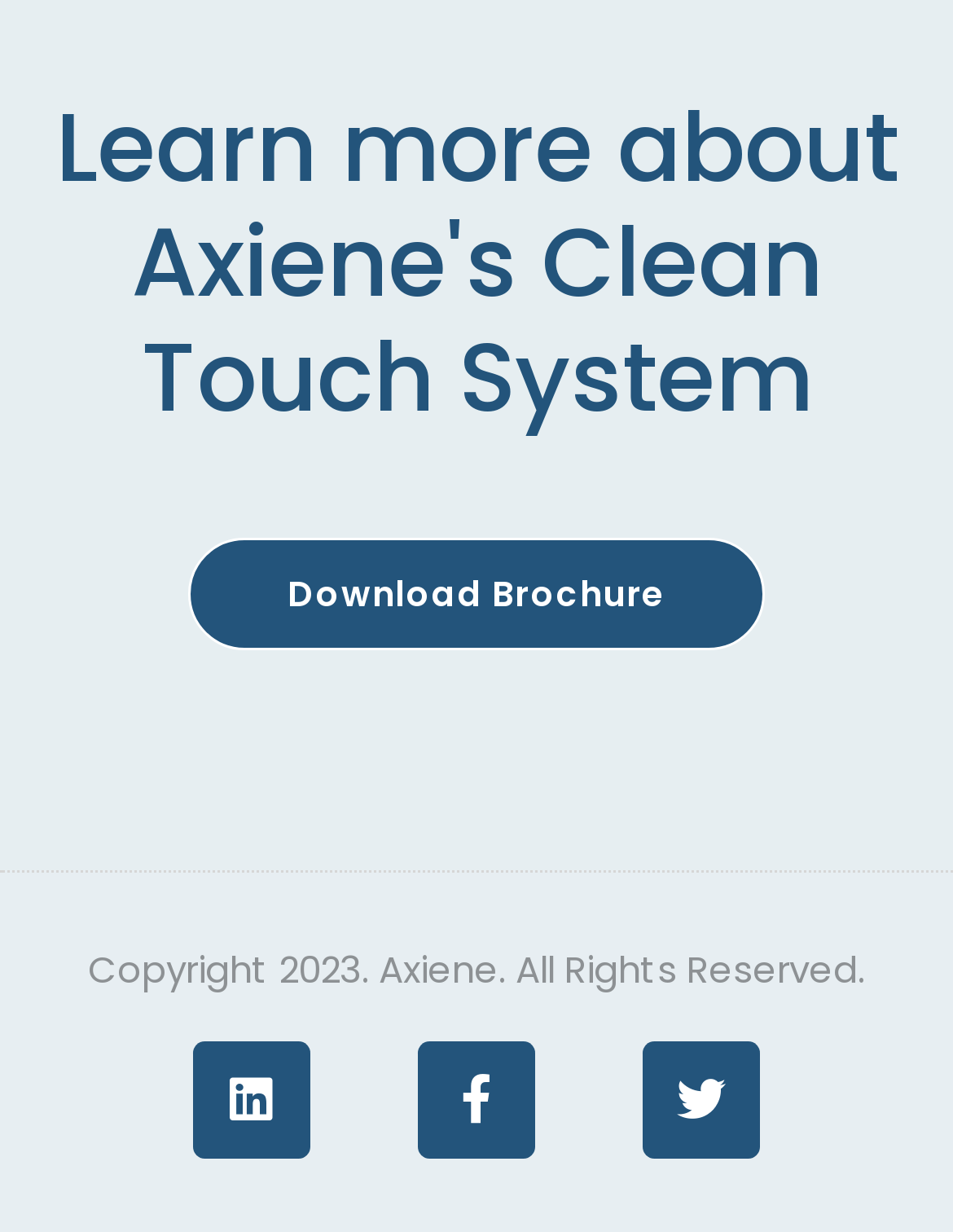Please analyze the image and provide a thorough answer to the question:
Who owns the rights to the webpage content?

The webpage has a copyright notice at the bottom that says 'Copyright 2023. Axiene. All Rights Reserved.', which indicates that Axiene owns the rights to the webpage content.